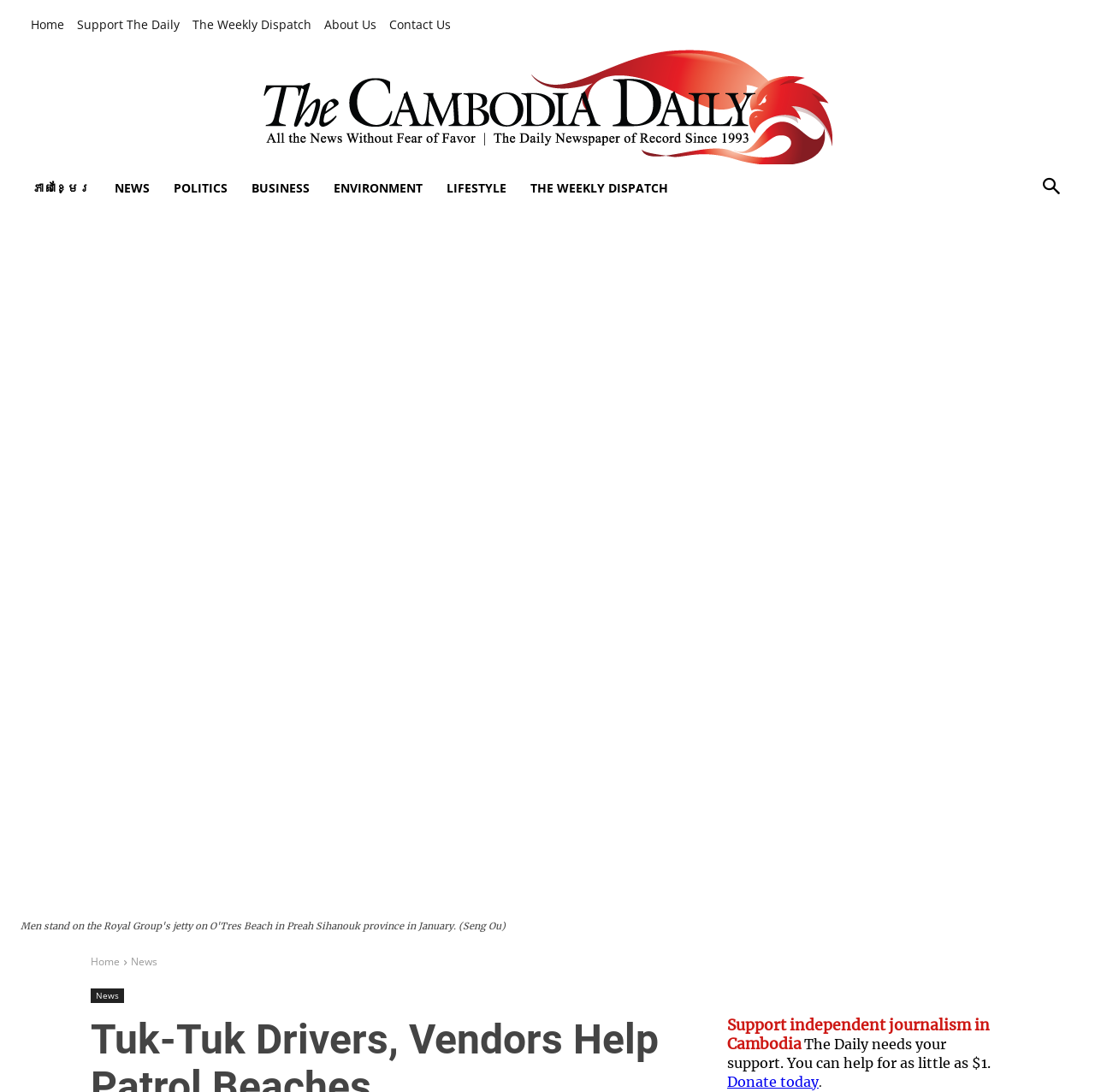Can you determine the bounding box coordinates of the area that needs to be clicked to fulfill the following instruction: "View the 'Wimbledon' image"?

None